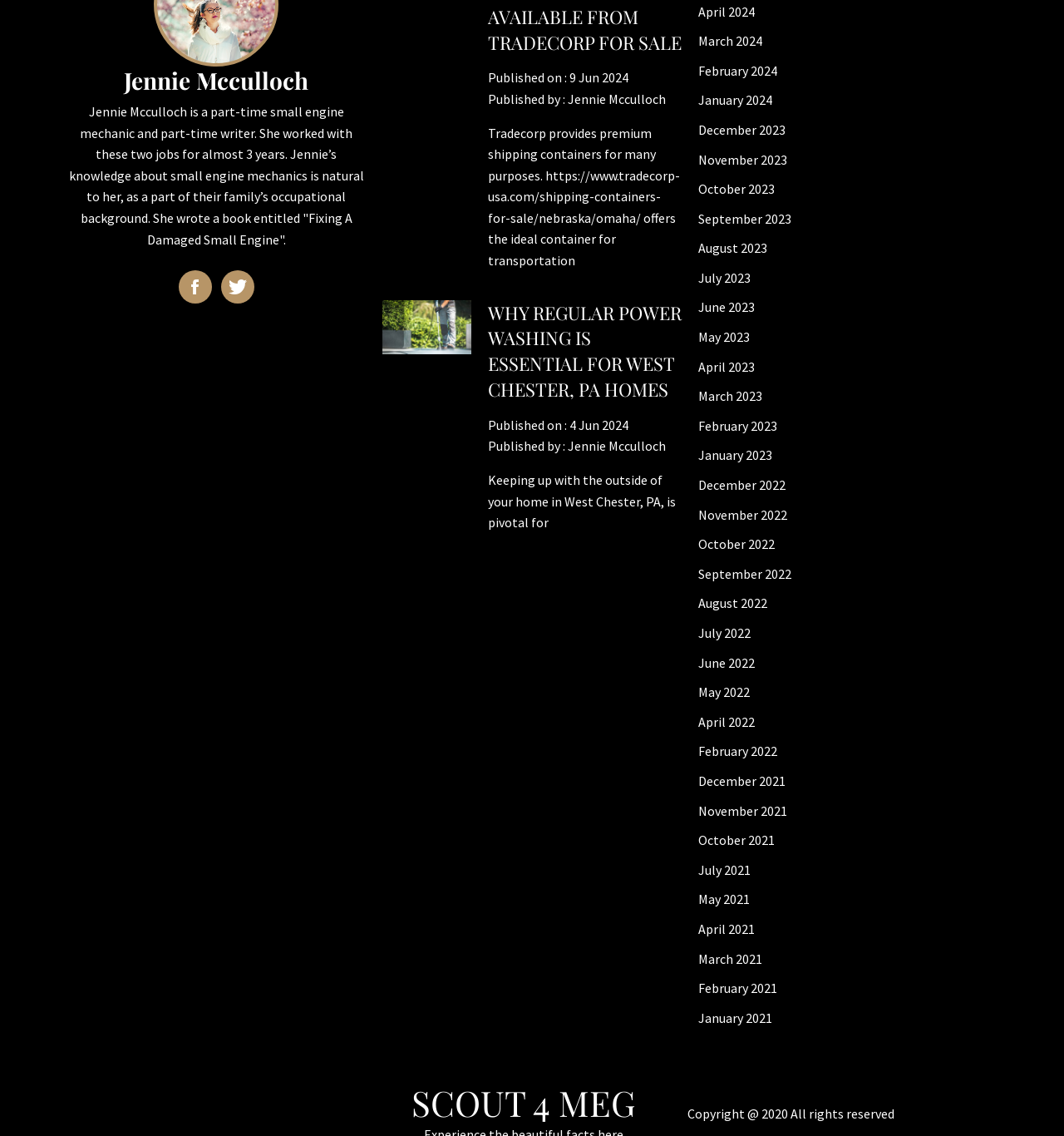Please study the image and answer the question comprehensively:
What is the date of publication of the article 'WHY REGULAR POWER WASHING IS ESSENTIAL FOR WEST CHESTER, PA HOMES'?

The answer can be found in the StaticText element with the text '4 Jun 2024', which is located near the heading element 'WHY REGULAR POWER WASHING IS ESSENTIAL FOR WEST CHESTER, PA HOMES' and is likely to be the publication date of the article.